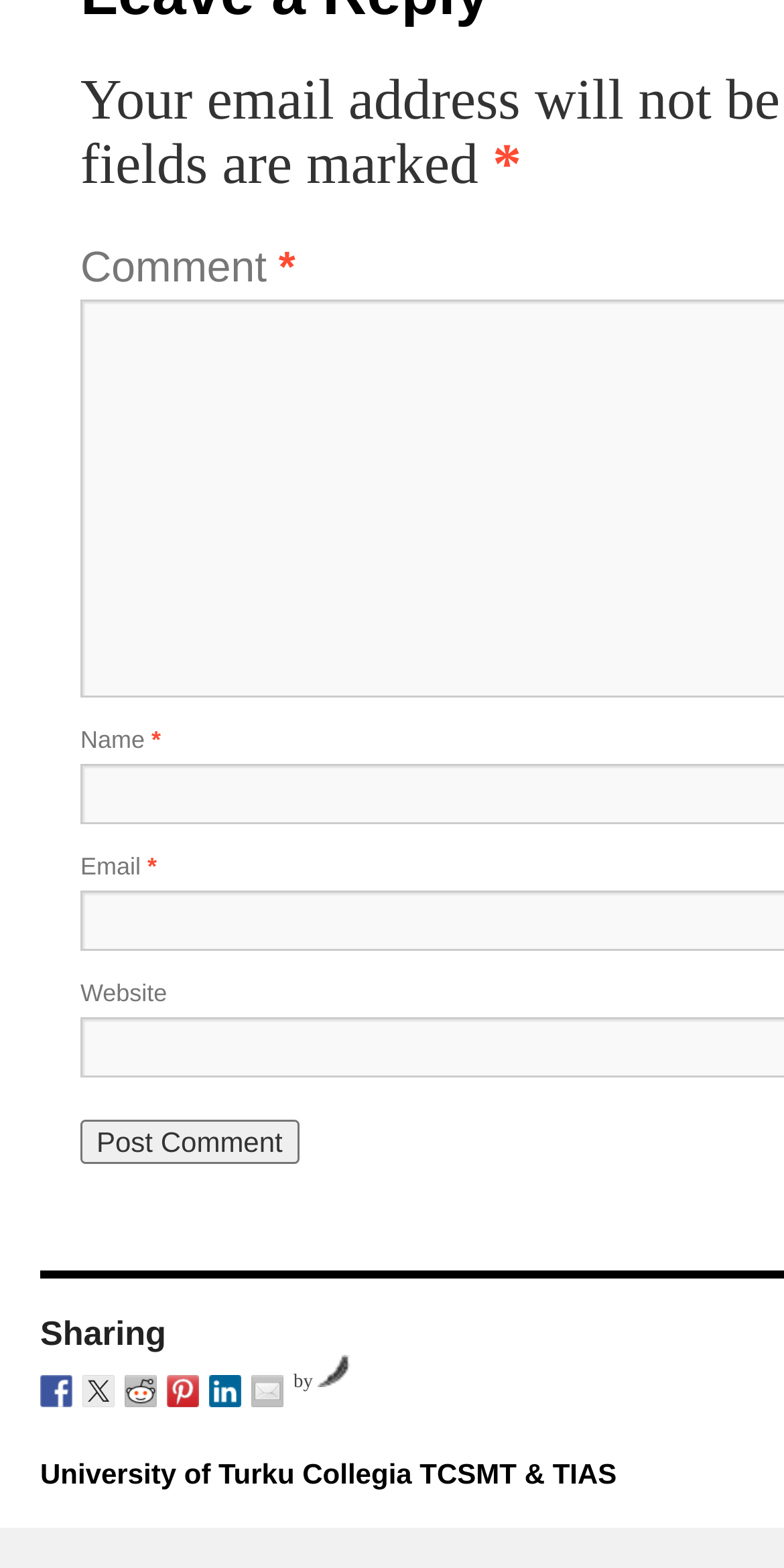What is the name of the university mentioned at the bottom?
Use the information from the image to give a detailed answer to the question.

The link at the bottom of the page mentions the name of the university, which is University of Turku Collegia TCSMT & TIAS.